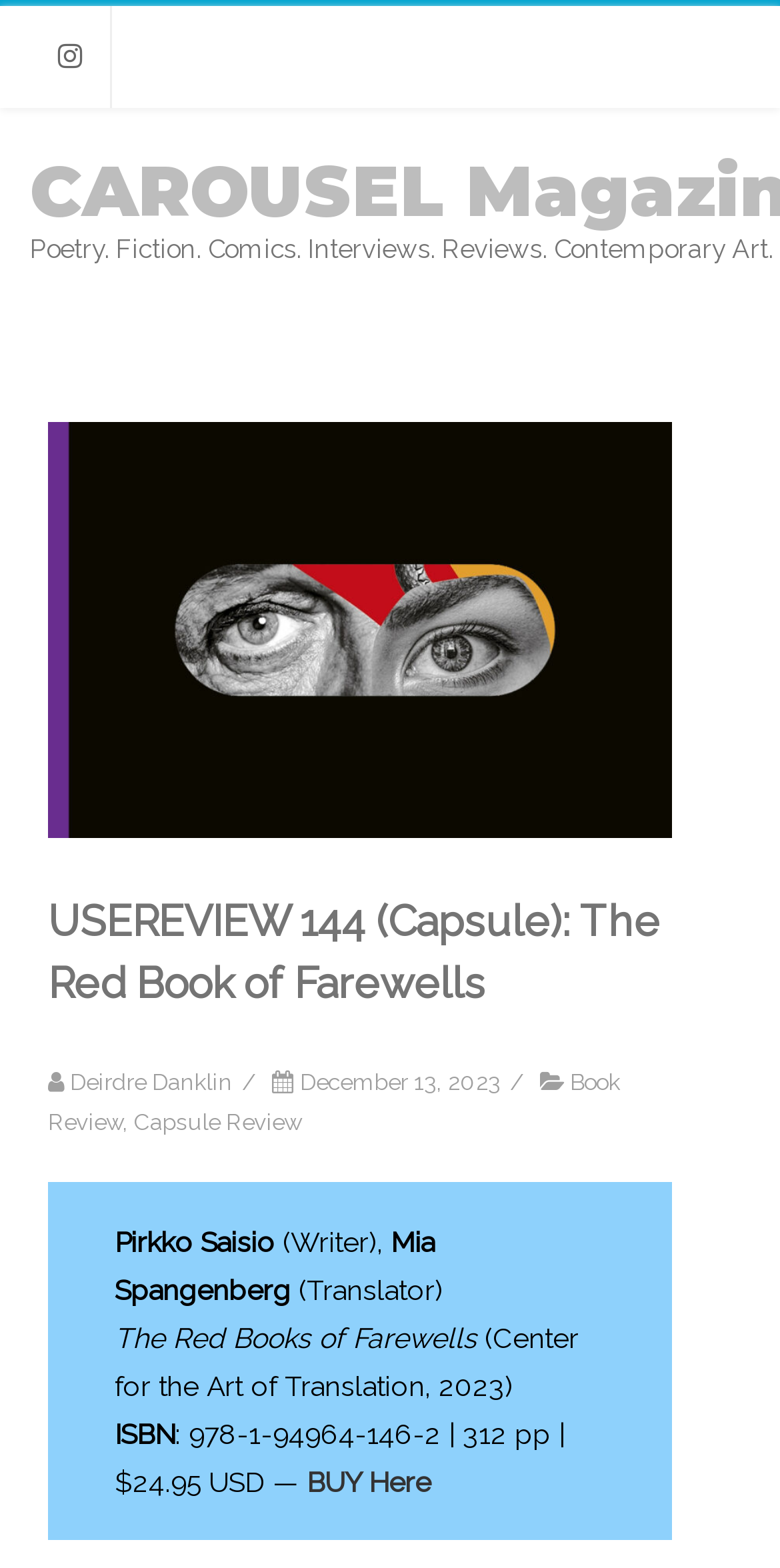Give an in-depth explanation of the webpage layout and content.

The webpage is a book review page, specifically for "The Red Book of Farewells" by Pirkko Saisio, translated by Mia Spangenberg. At the top, there are two social media links, one for Instagram and another without a label. Below these links, there is a group of elements that take up most of the page. 

In the top-left section of this group, there is a header with a figure containing an image. Below the image, the title "USEREVIEW 144 (Capsule): The Red Book of Farewells" is displayed prominently. 

To the right of the title, there are links to the author, Deirdre Danklin, and the publication date, December 13, 2023. Below these links, there are two more links, one for "Book Review" and another for "Capsule Review". 

Further down, there is information about the book, including the author, translator, title, publisher, and publication details. The book's title, "The Red Books of Farewells", is followed by the publisher's information, "Center for the Art of Translation, 2023". 

At the bottom of the page, there is a section with the book's ISBN, price, and a "BUY Here" link.